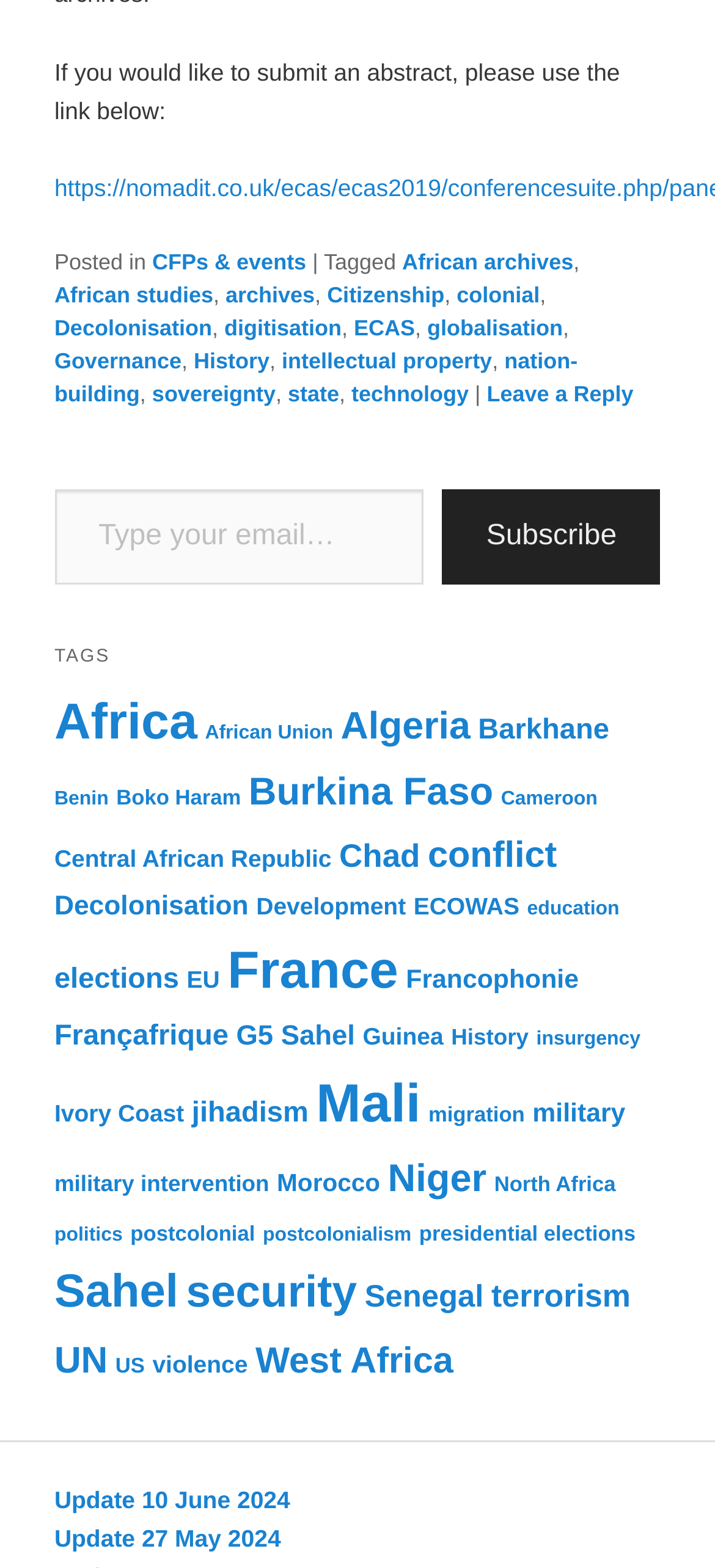How many items are tagged with 'Mali'?
Look at the screenshot and respond with one word or a short phrase.

97